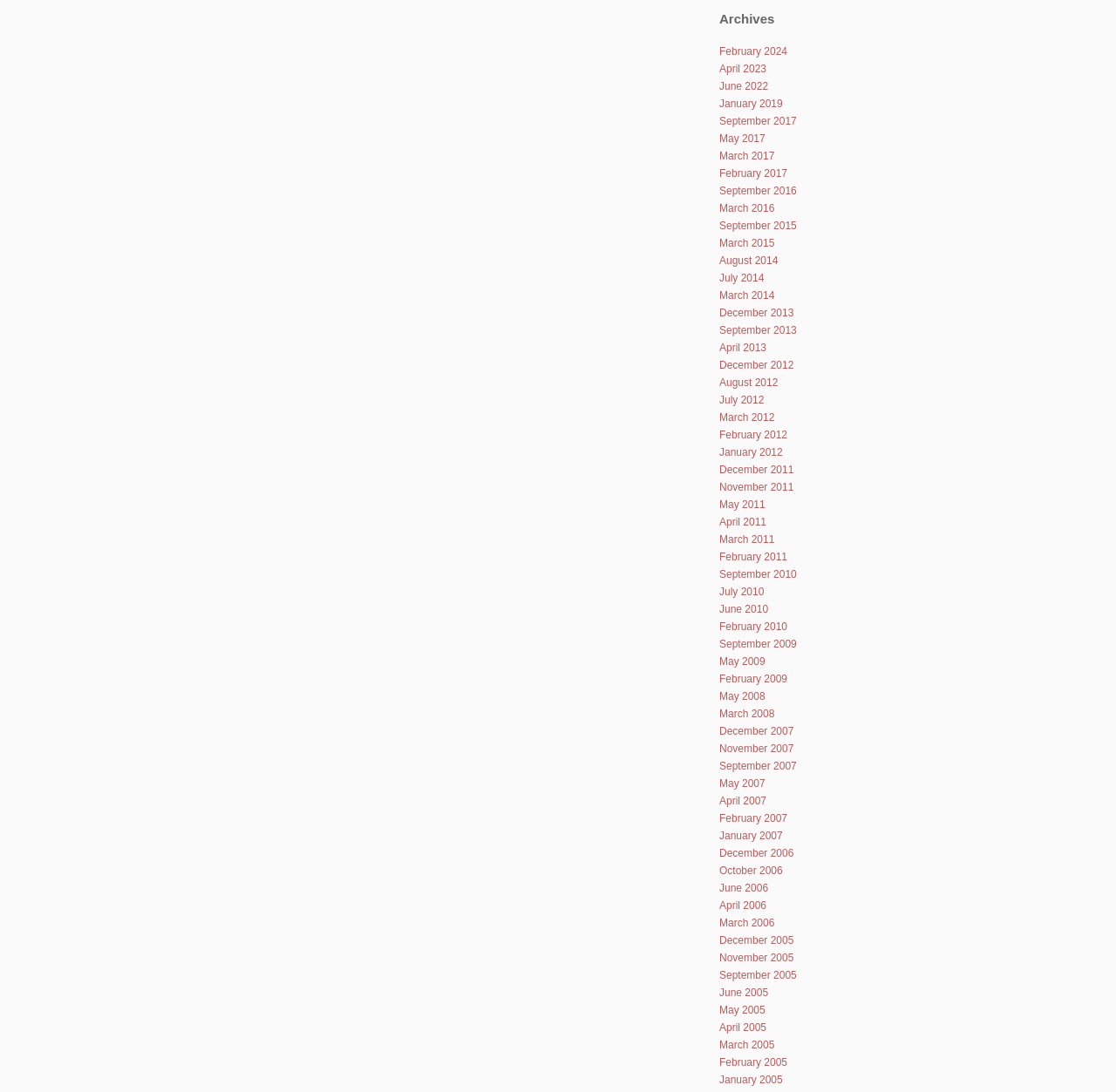Please locate the bounding box coordinates of the element's region that needs to be clicked to follow the instruction: "Check archives for May 2005". The bounding box coordinates should be provided as four float numbers between 0 and 1, i.e., [left, top, right, bottom].

[0.645, 0.919, 0.686, 0.931]